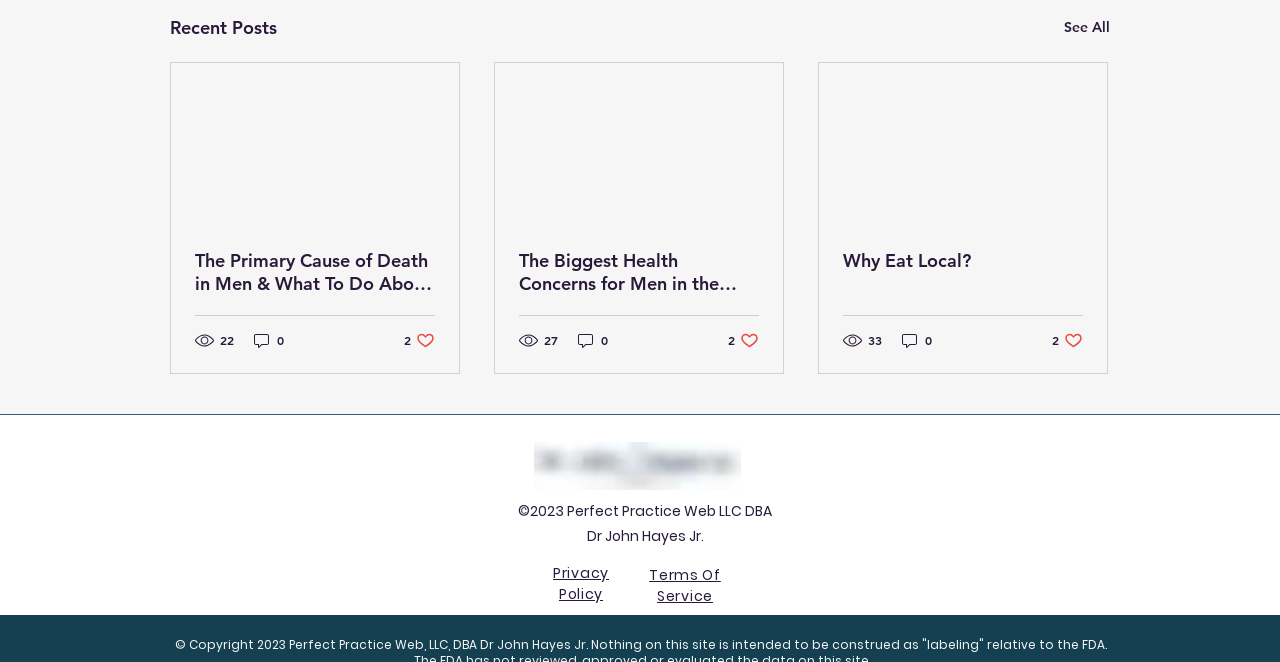Provide a brief response to the question using a single word or phrase: 
What is the text below the 'See All' link?

Recent Posts